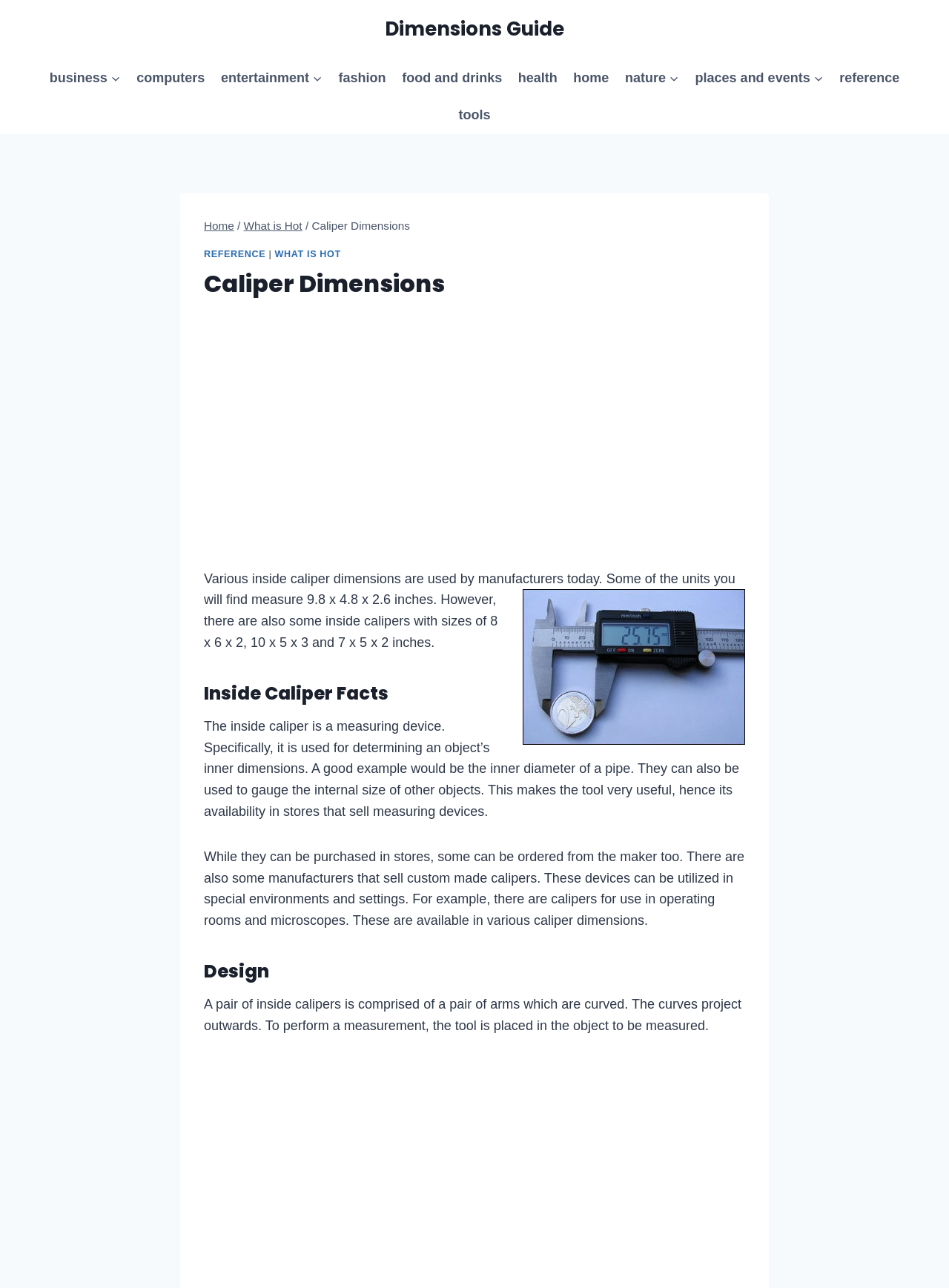Locate the bounding box coordinates of the element's region that should be clicked to carry out the following instruction: "Click on the 'Dimensions Guide' link". The coordinates need to be four float numbers between 0 and 1, i.e., [left, top, right, bottom].

[0.405, 0.014, 0.595, 0.032]